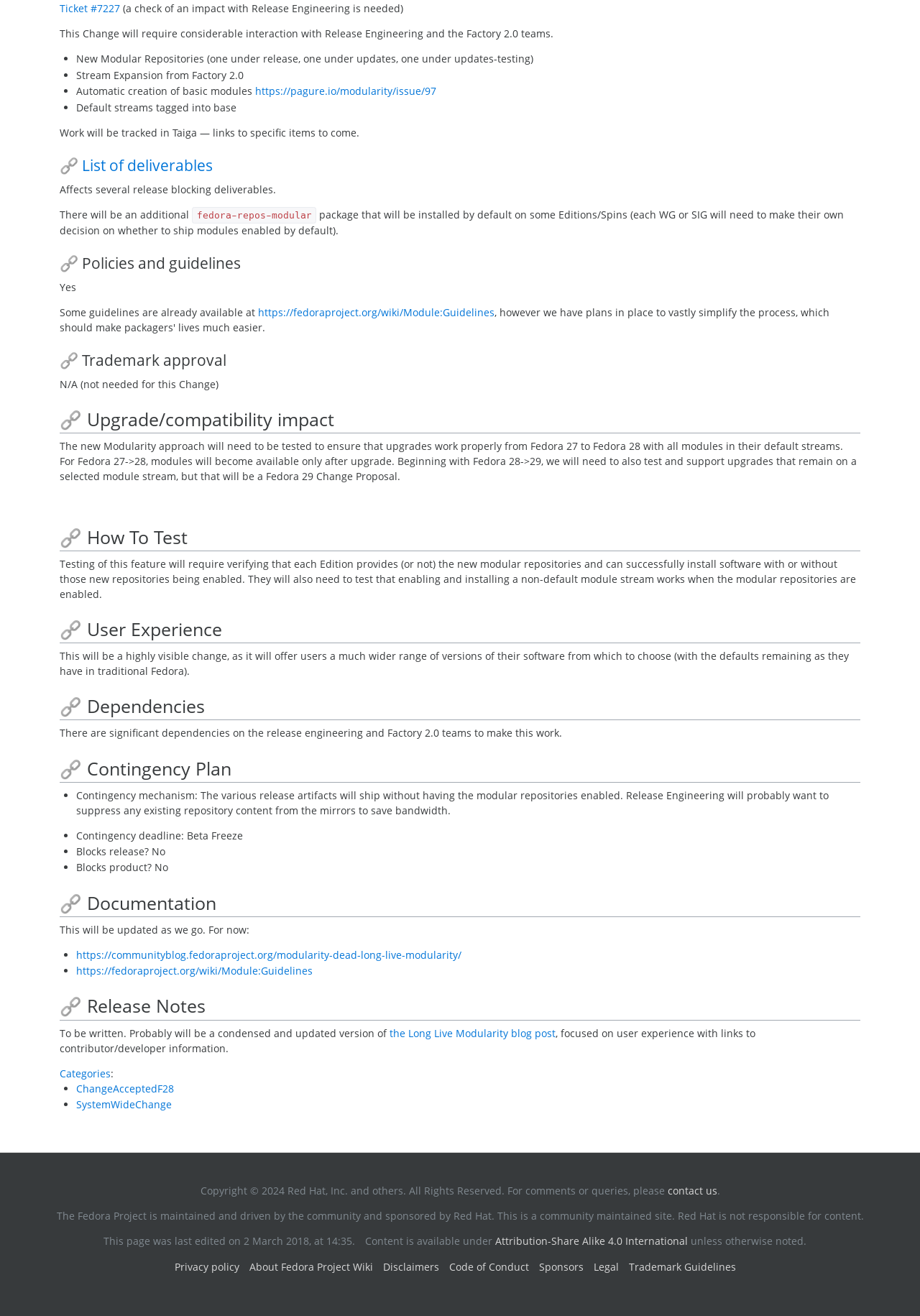Please provide a short answer using a single word or phrase for the question:
What is the contingency plan if the modular repositories are not ready?

Suppress existing repository content